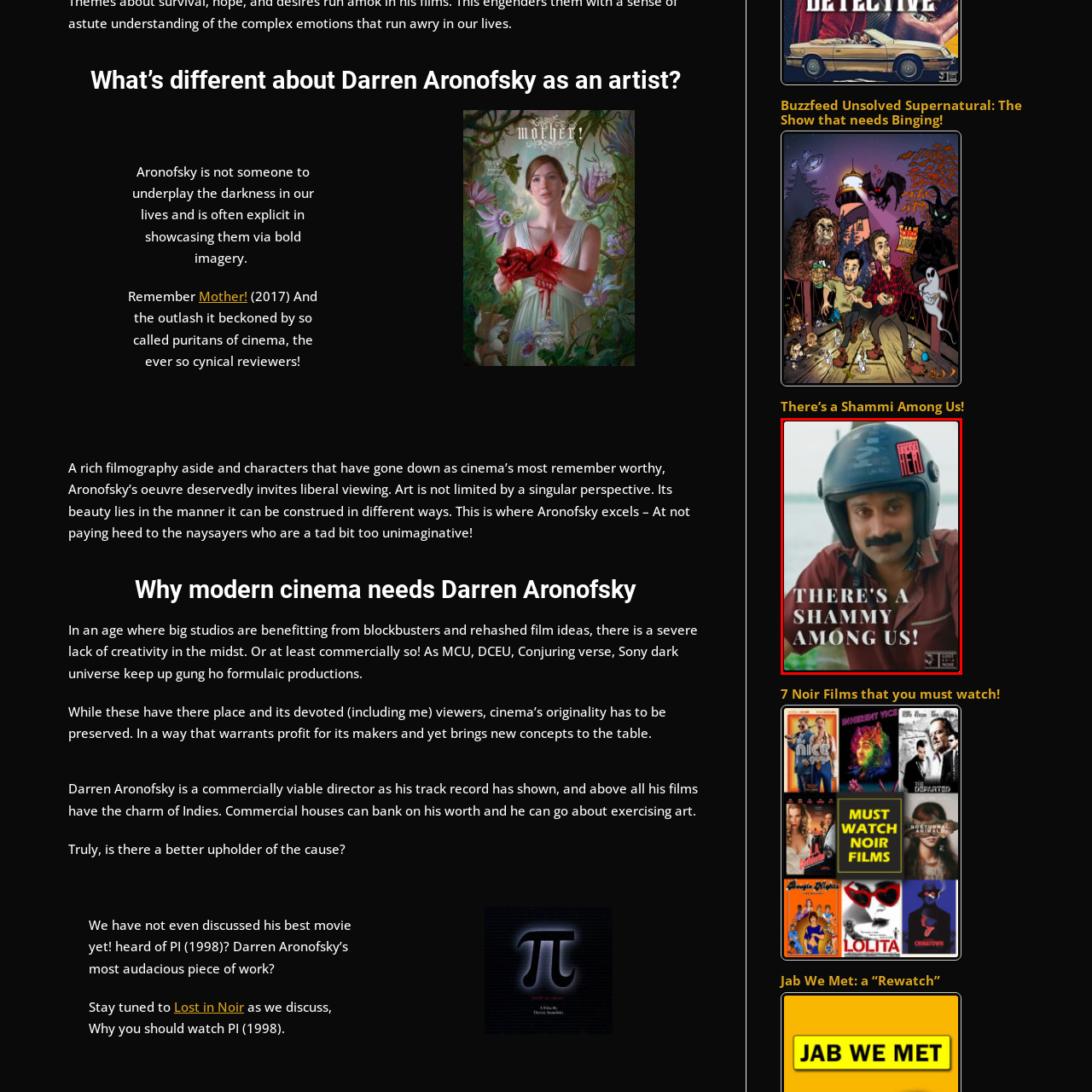Look at the section of the image marked by the red box and offer an in-depth answer to the next question considering the visual cues: What is distinctive about Shammi's facial hair?

Shammi is sporting a distinctive mustache, which is a notable feature of his appearance in the image.